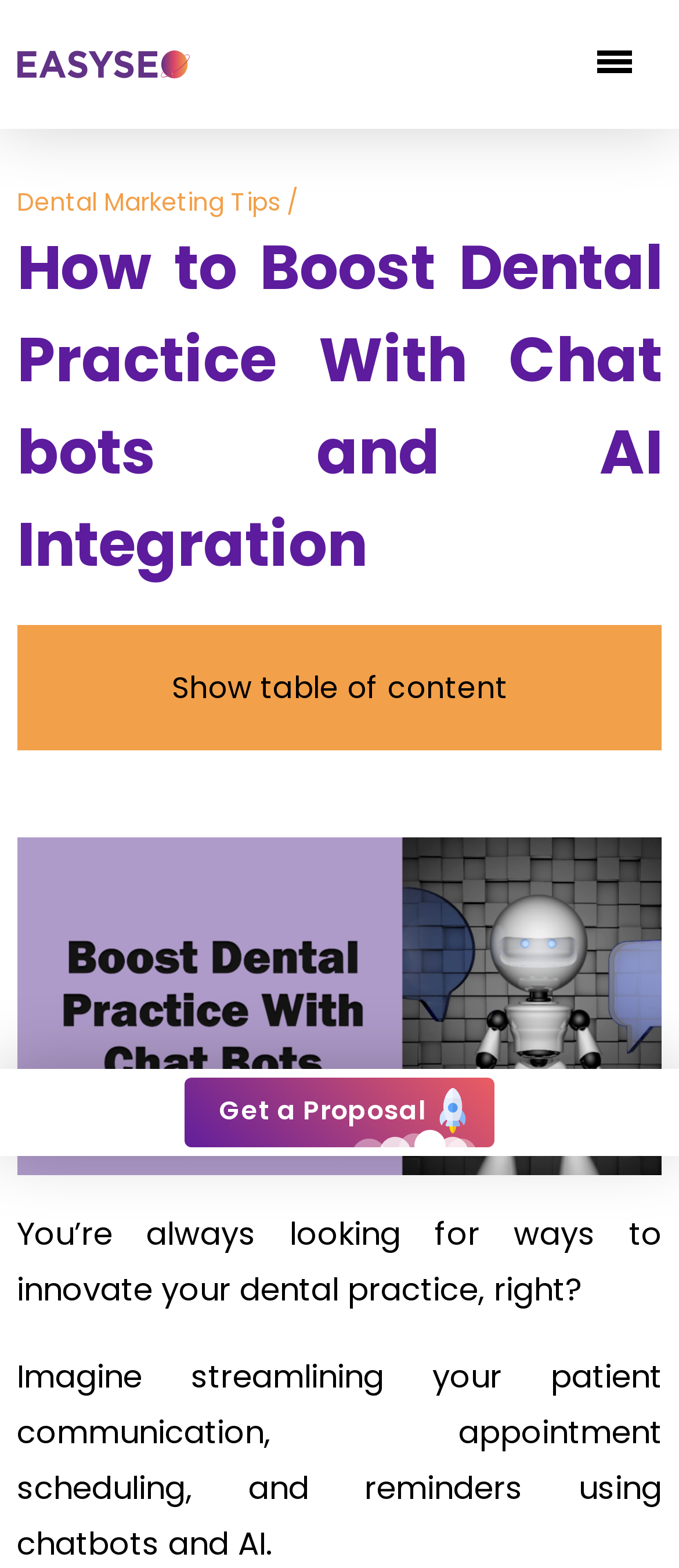Give a full account of the webpage's elements and their arrangement.

The webpage appears to be a blog post or article about boosting dental practices with chatbots and AI integration. At the top left, there is a logo of EasySEO, accompanied by a link to the company's website. Below the logo, there are several links to different services offered by EasySEO, including programming services, remarketing services, and SEO services.

To the right of these links, there are three main categories: SEO Services, Healthcare, and Popular. Under SEO Services, there are links to various SEO-related topics, such as on-page optimization, local SEO, and SEO consulting. Under Healthcare, there are links to medical marketing, medical SEO, dental SEO, and dental website design. The Popular category includes links to WordPress help, keyword audit, page speed, and international SEO.

Below these categories, there is a section about the company, with links to about us, SEO agency in Lithuania, and case studies. There is also a section for results, with links to case studies, clients, and contact us.

The main content of the webpage starts with a heading that matches the title of the webpage, "How to Boost Dental Practice With Chatbots and AI Integration". Below the heading, there is an image related to the topic, followed by a brief introduction that asks the reader if they are looking for ways to innovate their dental practice. The introduction then explains how chatbots and AI can help streamline patient communication, appointment scheduling, and reminders.